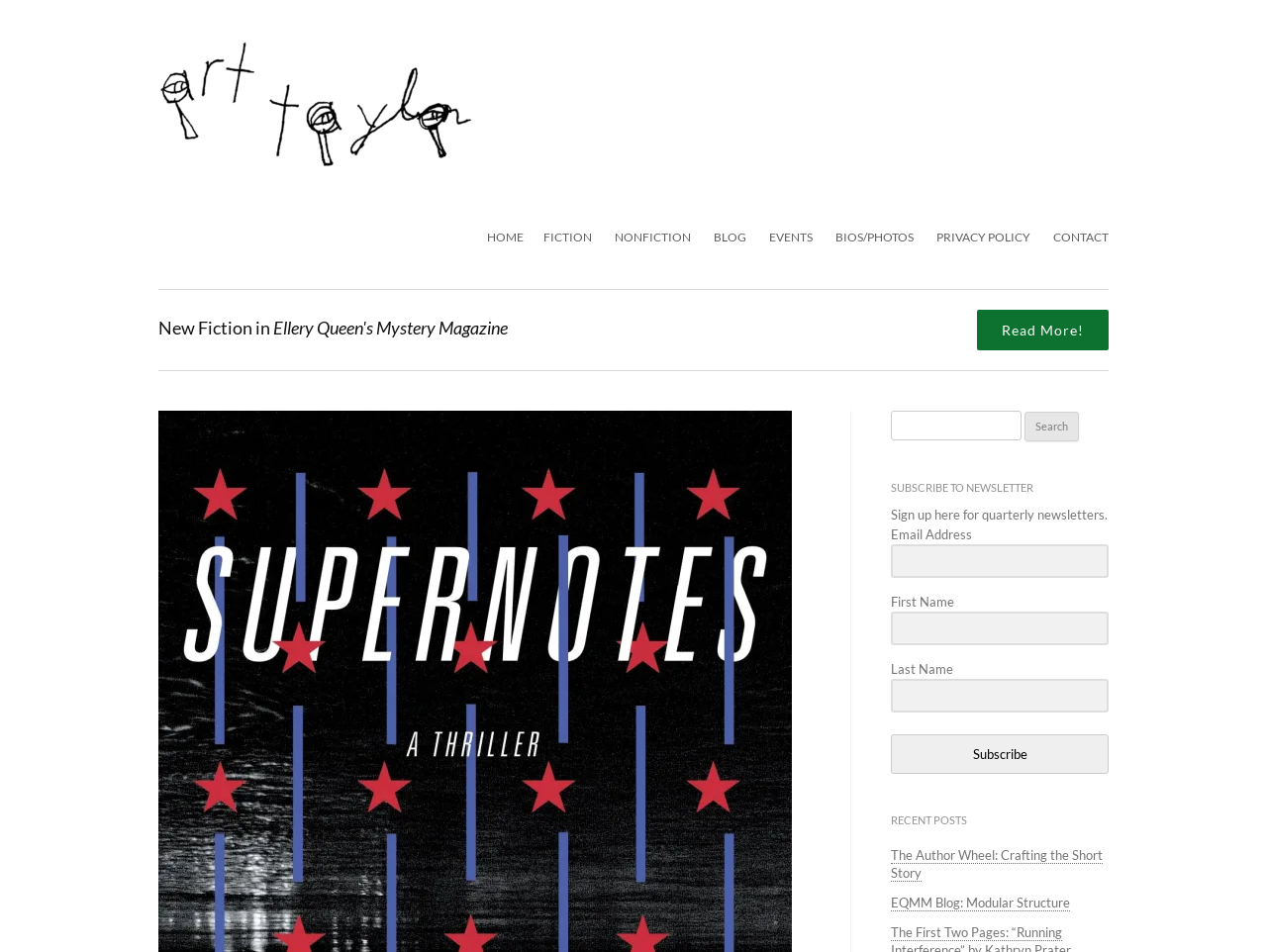Pinpoint the bounding box coordinates of the clickable element needed to complete the instruction: "Read more about Supernotes". The coordinates should be provided as four float numbers between 0 and 1: [left, top, right, bottom].

[0.125, 0.162, 0.372, 0.18]